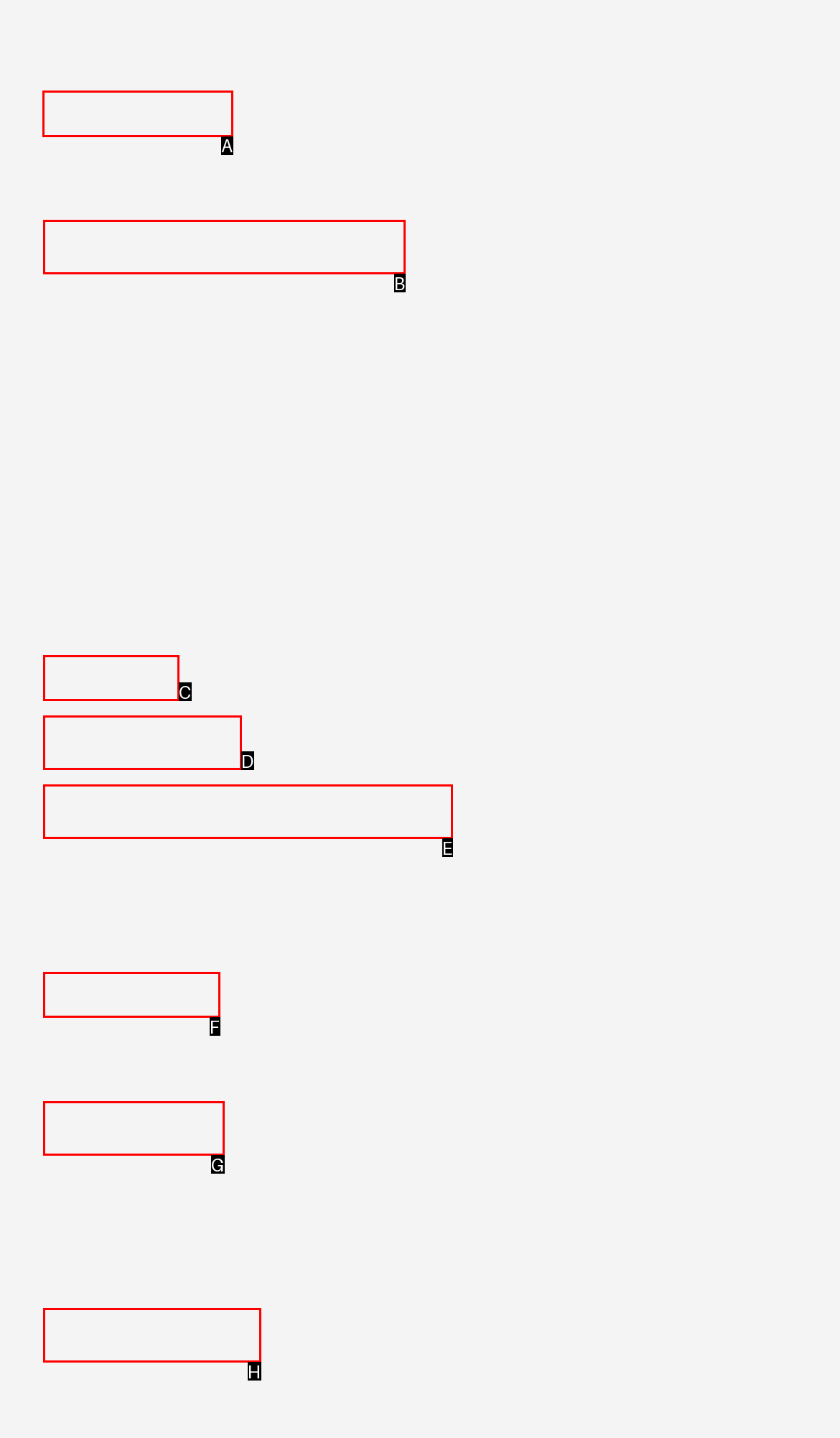What option should you select to complete this task: Click on HYDROGEN? Indicate your answer by providing the letter only.

A